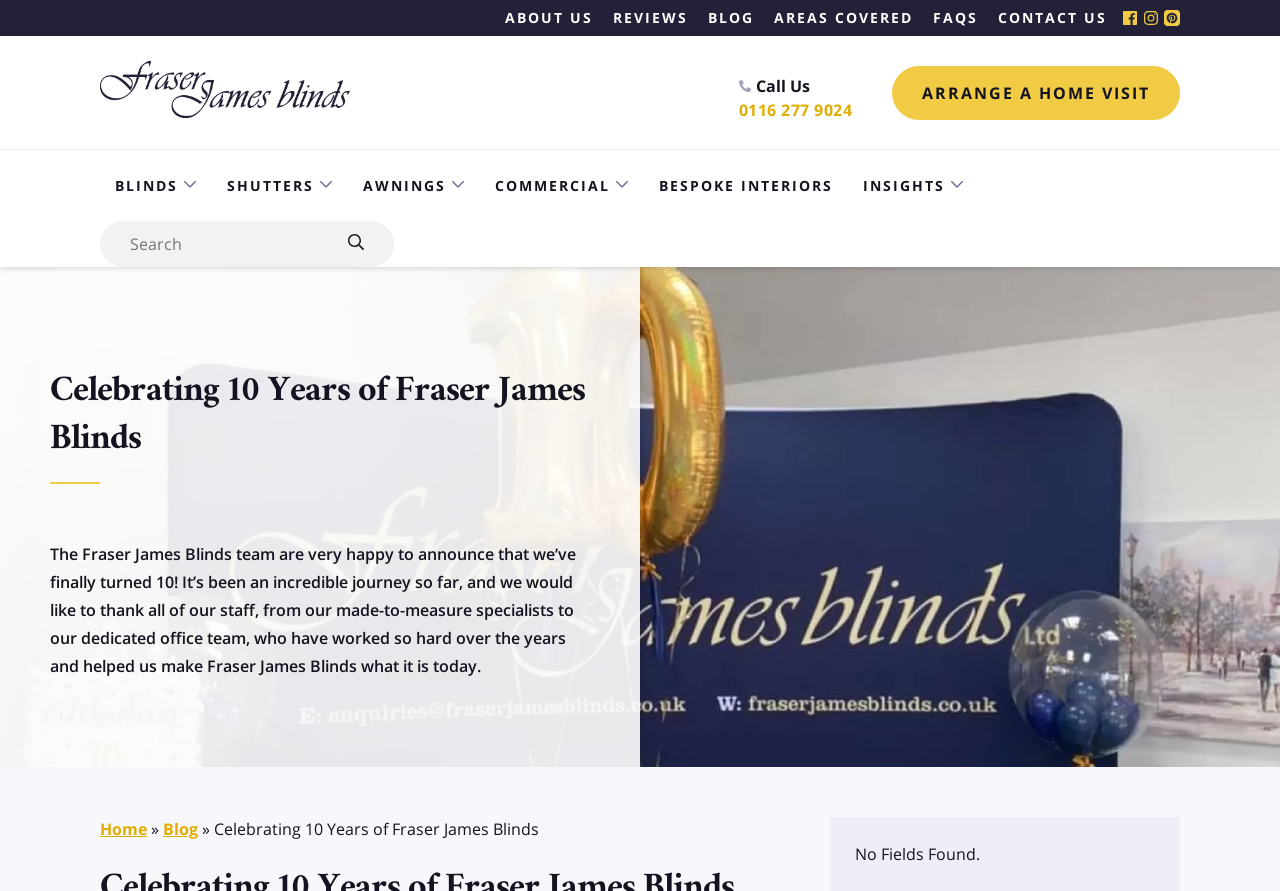Generate a comprehensive description of the webpage.

The webpage is celebrating the 10-year anniversary of Fraser James Blinds. At the top, there are three social media links with corresponding images, followed by the company's logo and a "Call Us" button with a phone number. Below that, there is a prominent call-to-action button "ARRANGE A HOME VISIT".

On the left side, there is a navigation menu with various categories, including "BLINDS", "SHUTTERS", "AWNINGS", "COMMERCIAL", and "BESPOKE INTERIORS". Each category has a list of sub-links with descriptive text. For example, under "BLINDS", there are links to "Alexa Blinds", "Bifolding Door Blinds", and "Conservatory Blinds", among others.

On the right side, there is a section with a heading "Celebrating 10 Years of Fraser James Blinds" and a paragraph of text describing the company's journey and thanking its staff. Below that, there is a search bar with a button and a list of links to the company's blog, case studies, and other resources.

At the bottom of the page, there is a footer section with links to the company's home page, blog, and other pages, as well as a copyright notice.